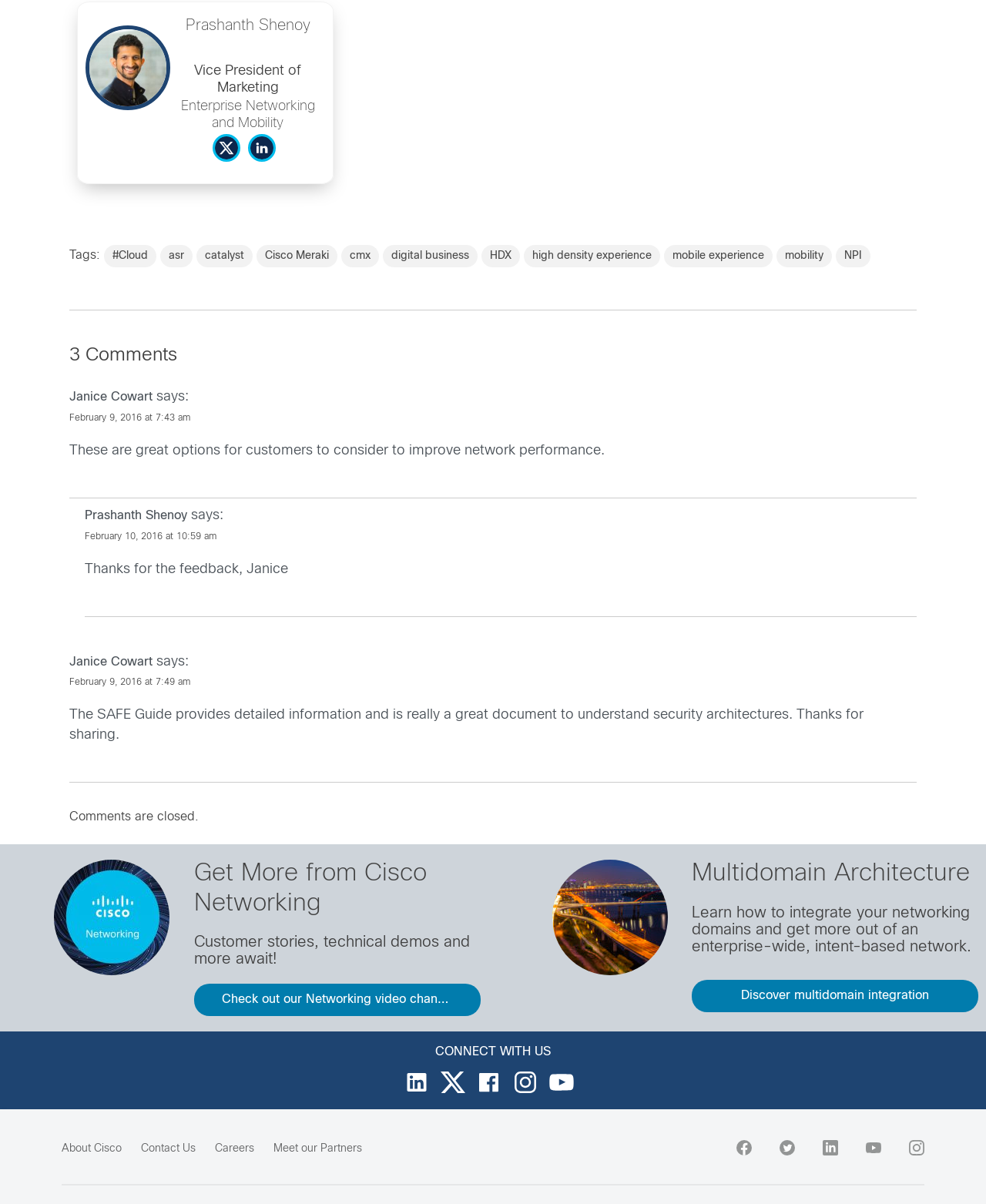Refer to the image and provide a thorough answer to this question:
What is the topic of the article?

I found several keywords related to networking, such as 'Cloud', 'Cisco Meraki', 'mobility', and 'network performance', which suggests that the topic of the article is networking.